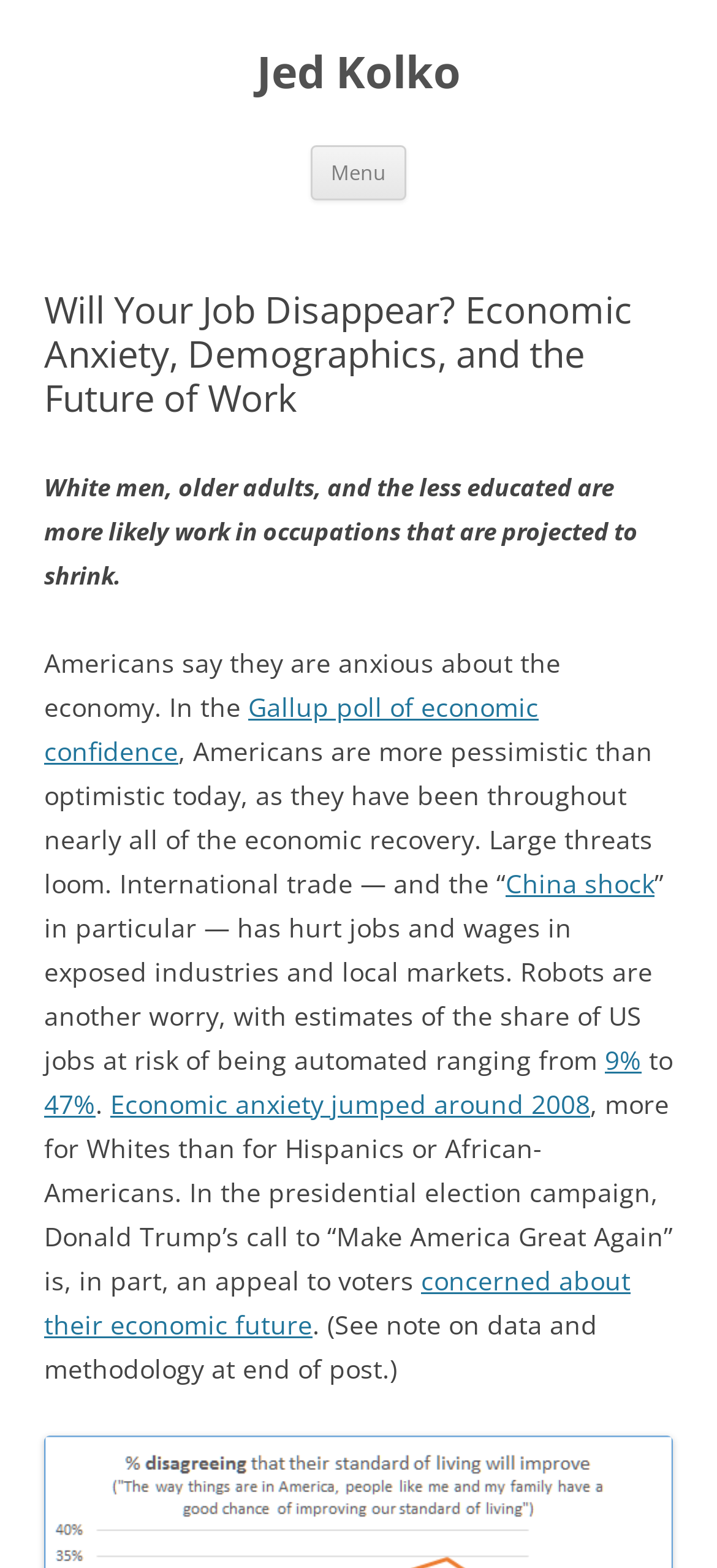Locate the bounding box of the UI element described in the following text: "Economic anxiety jumped around 2008".

[0.154, 0.692, 0.823, 0.715]